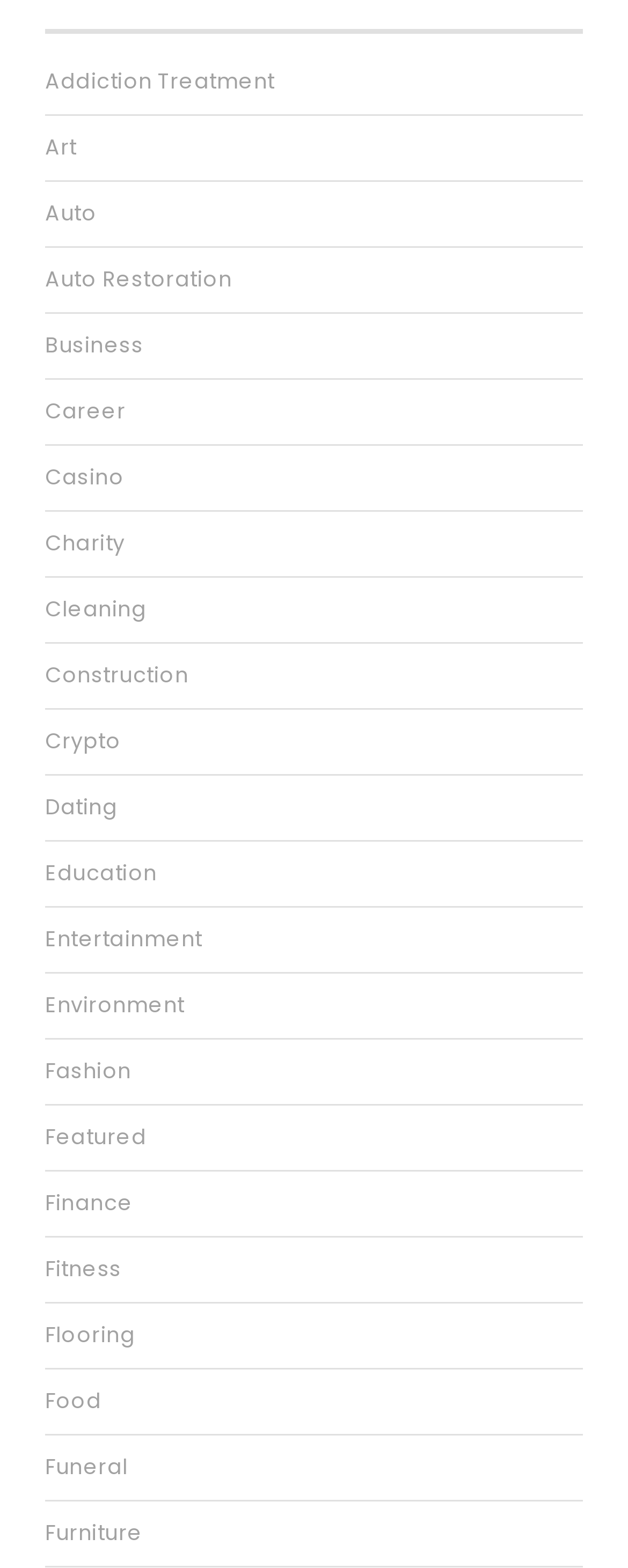Determine the bounding box coordinates of the clickable region to carry out the instruction: "Click on Addiction Treatment".

[0.072, 0.032, 0.928, 0.074]